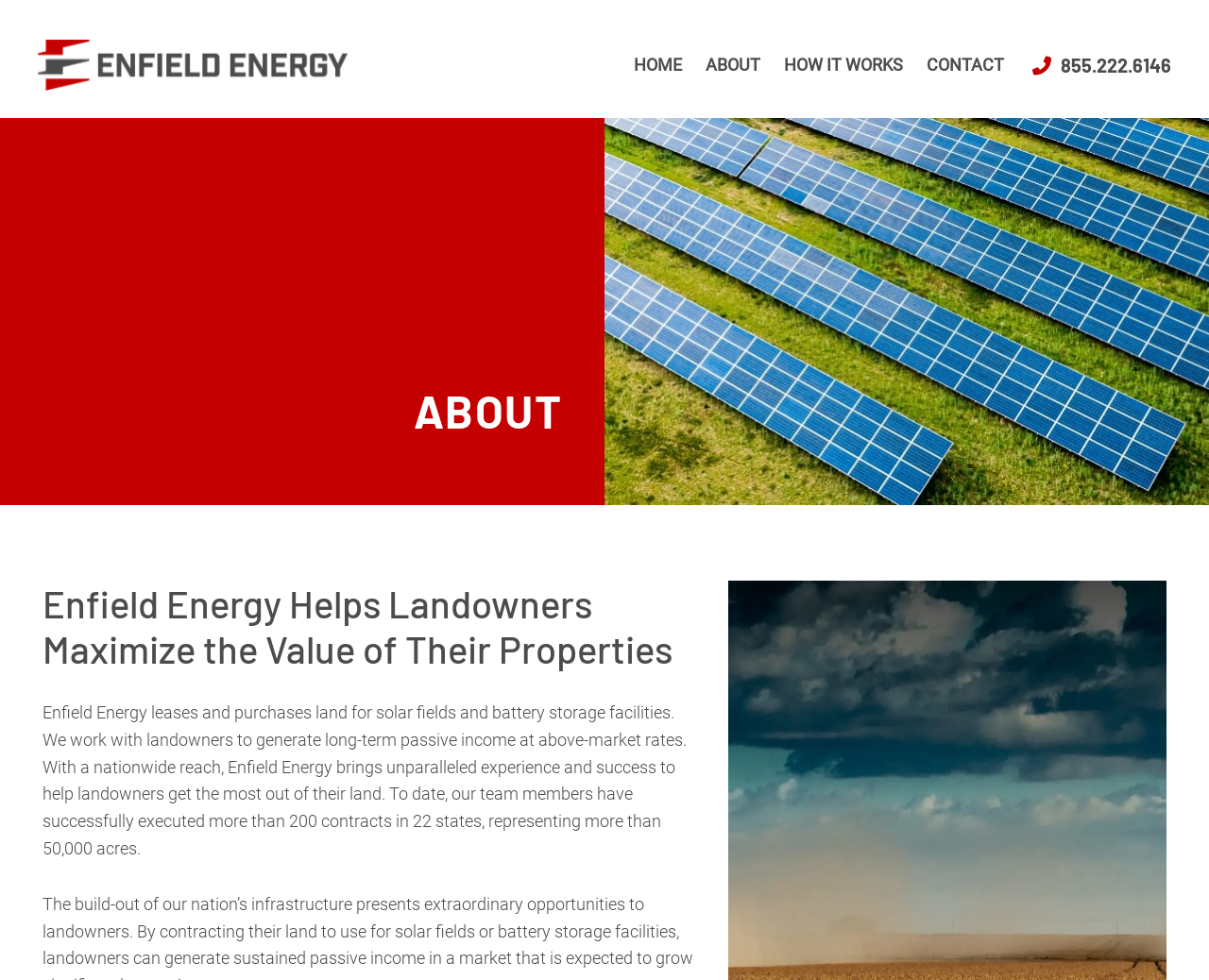Identify the bounding box of the UI element that matches this description: "855.222.6146".

[0.854, 0.056, 0.969, 0.077]